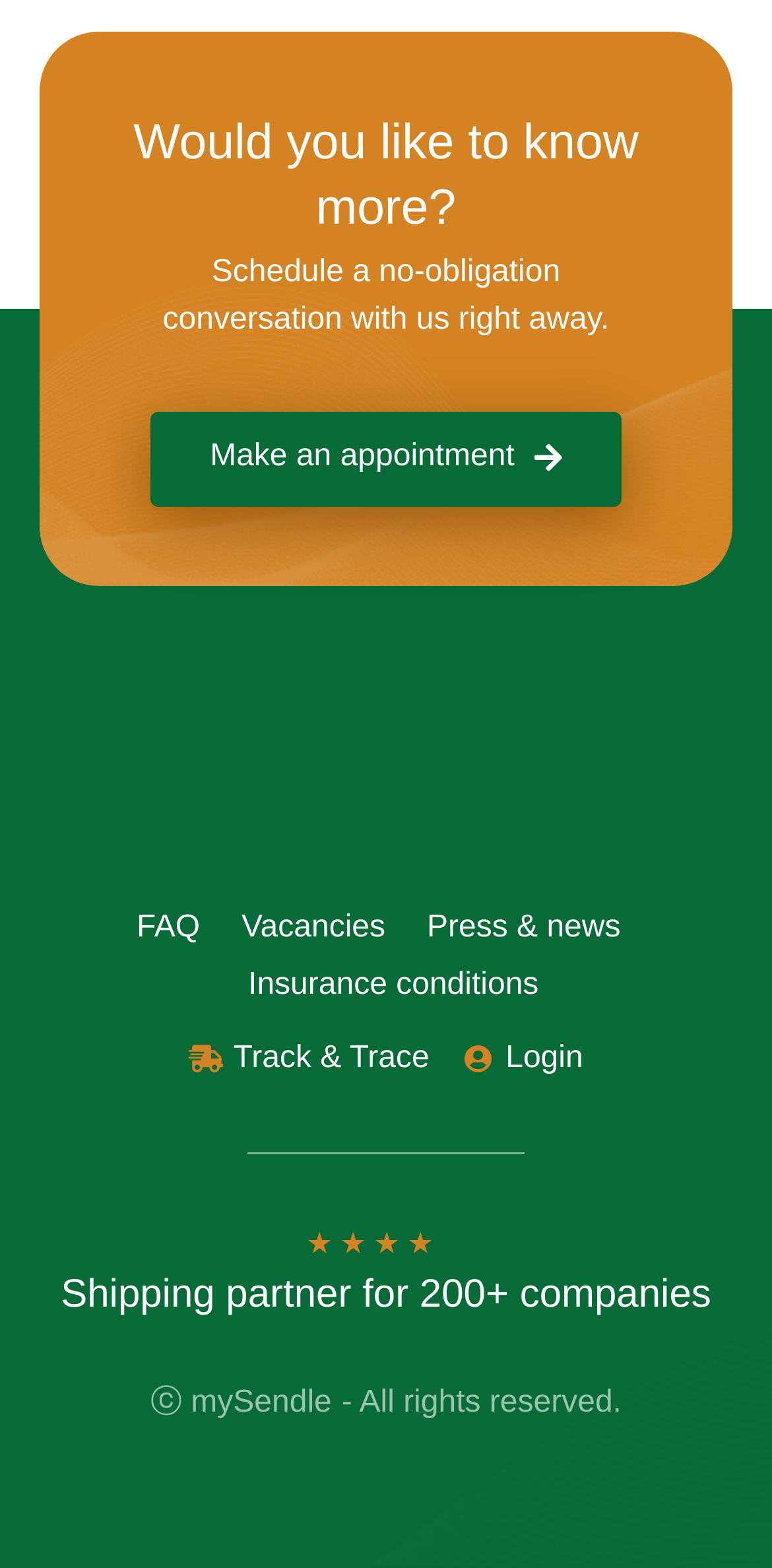Provide a one-word or brief phrase answer to the question:
How many companies does mySendle partner with?

200+